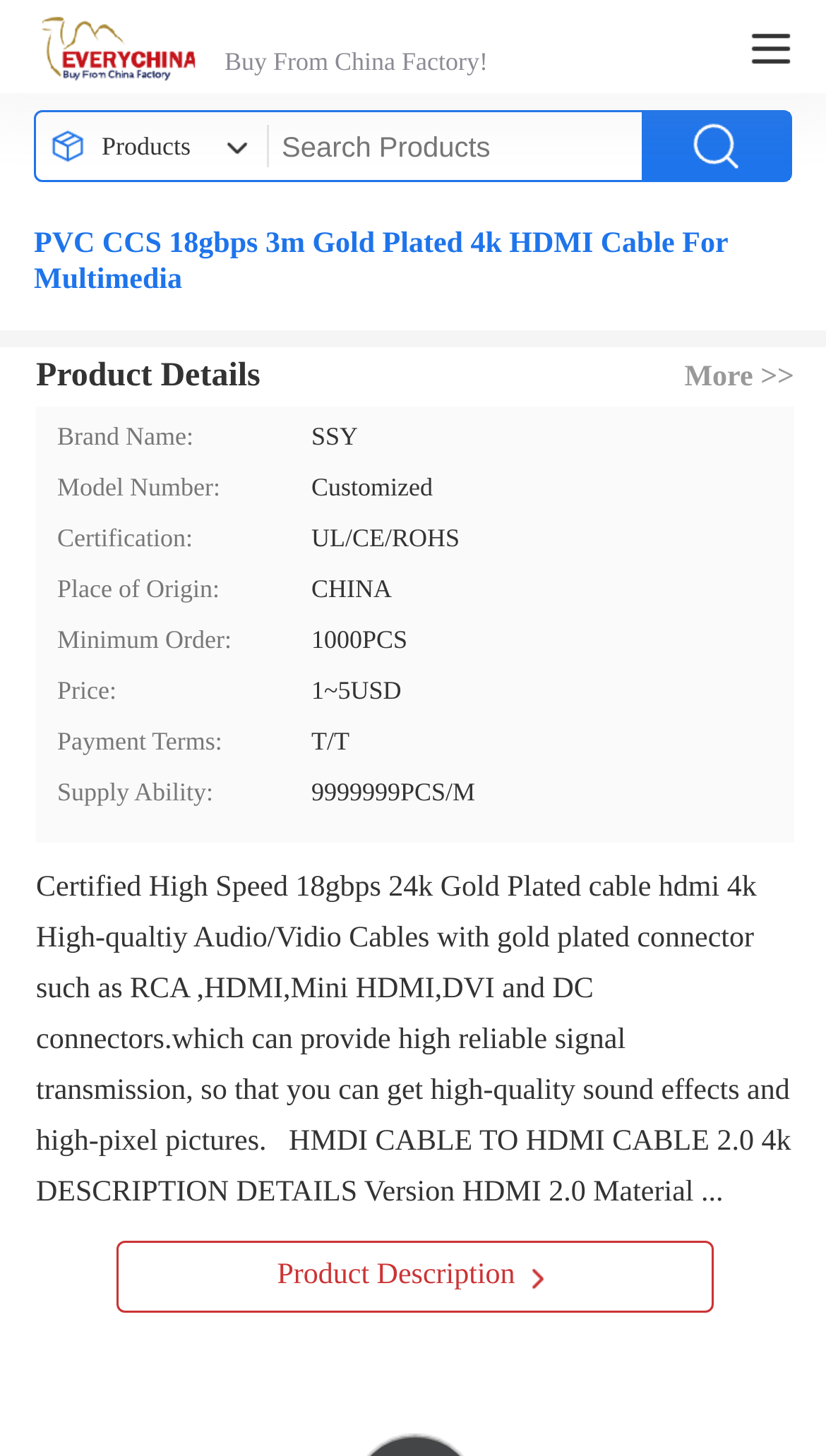What is the certification of the product?
Answer the question in a detailed and comprehensive manner.

The certification of the product can be found in the product details section, where it is listed as 'Certification: UL/CE/ROHS'.